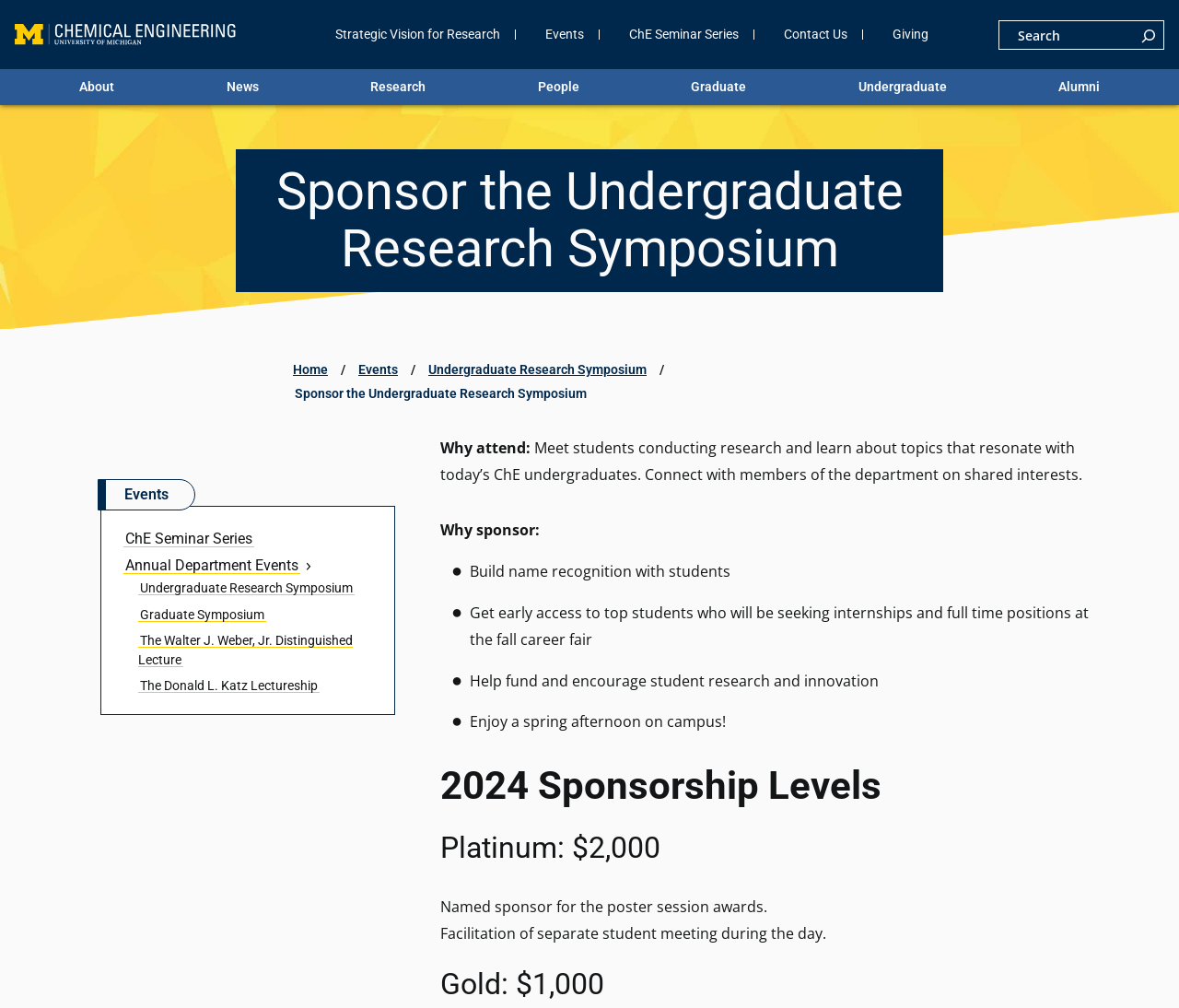Could you provide the bounding box coordinates for the portion of the screen to click to complete this instruction: "Learn about the Strategic Vision for Research"?

[0.284, 0.029, 0.424, 0.039]